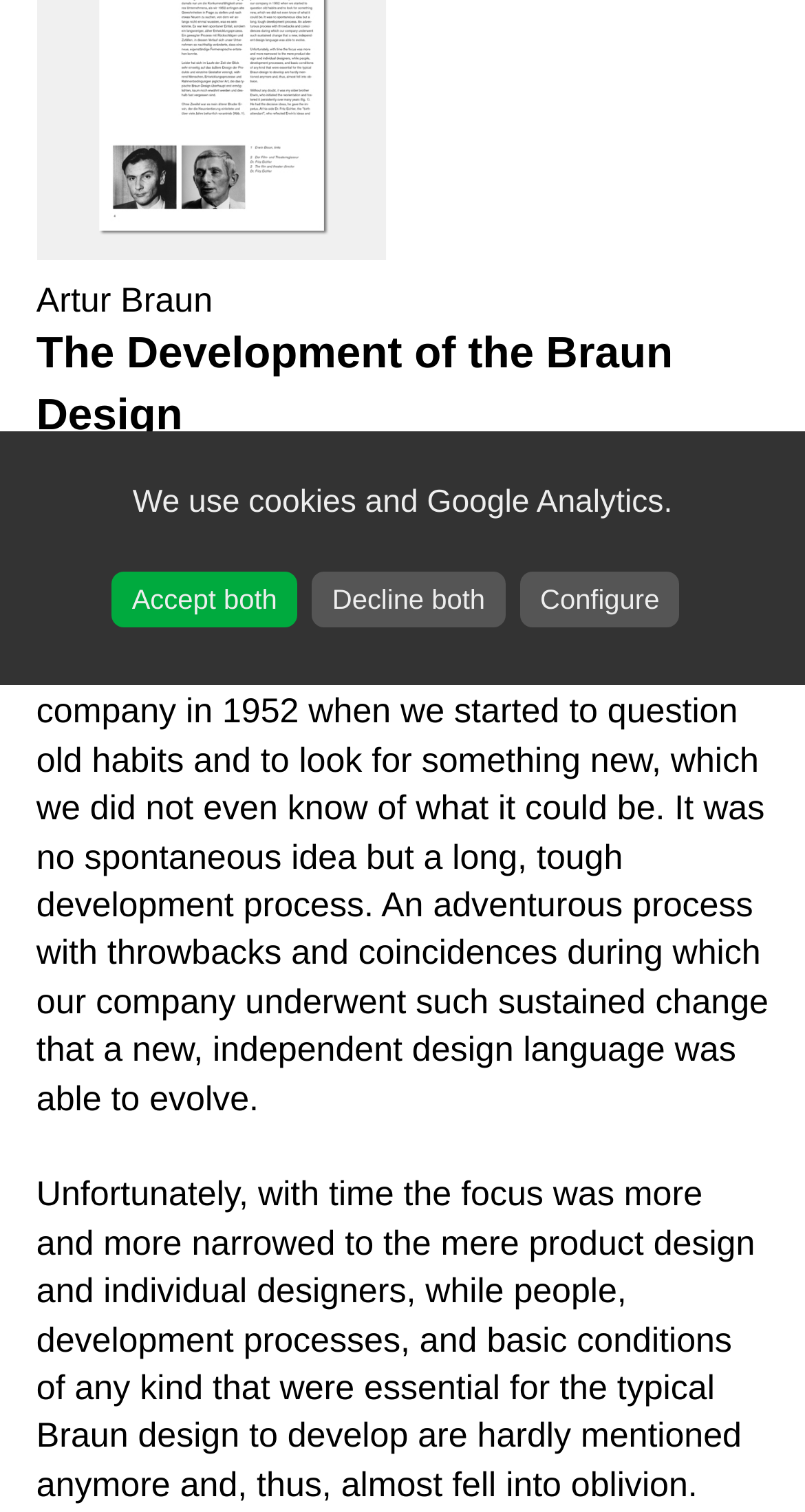Locate the bounding box coordinates of the UI element described by: "Accept both". Provide the coordinates as four float numbers between 0 and 1, formatted as [left, top, right, bottom].

[0.138, 0.378, 0.37, 0.415]